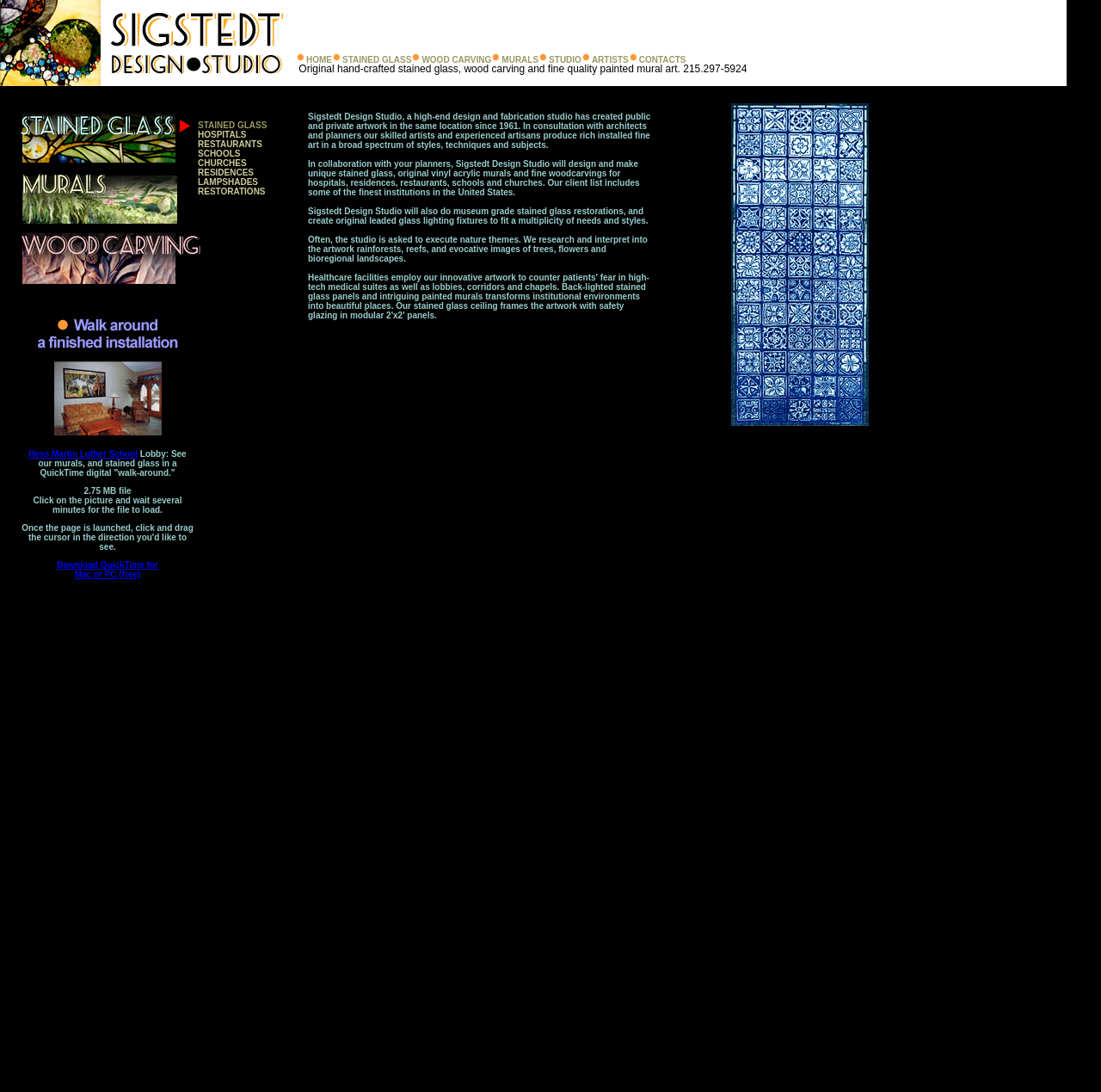Please indicate the bounding box coordinates for the clickable area to complete the following task: "Contact the studio". The coordinates should be specified as four float numbers between 0 and 1, i.e., [left, top, right, bottom].

[0.58, 0.05, 0.623, 0.059]